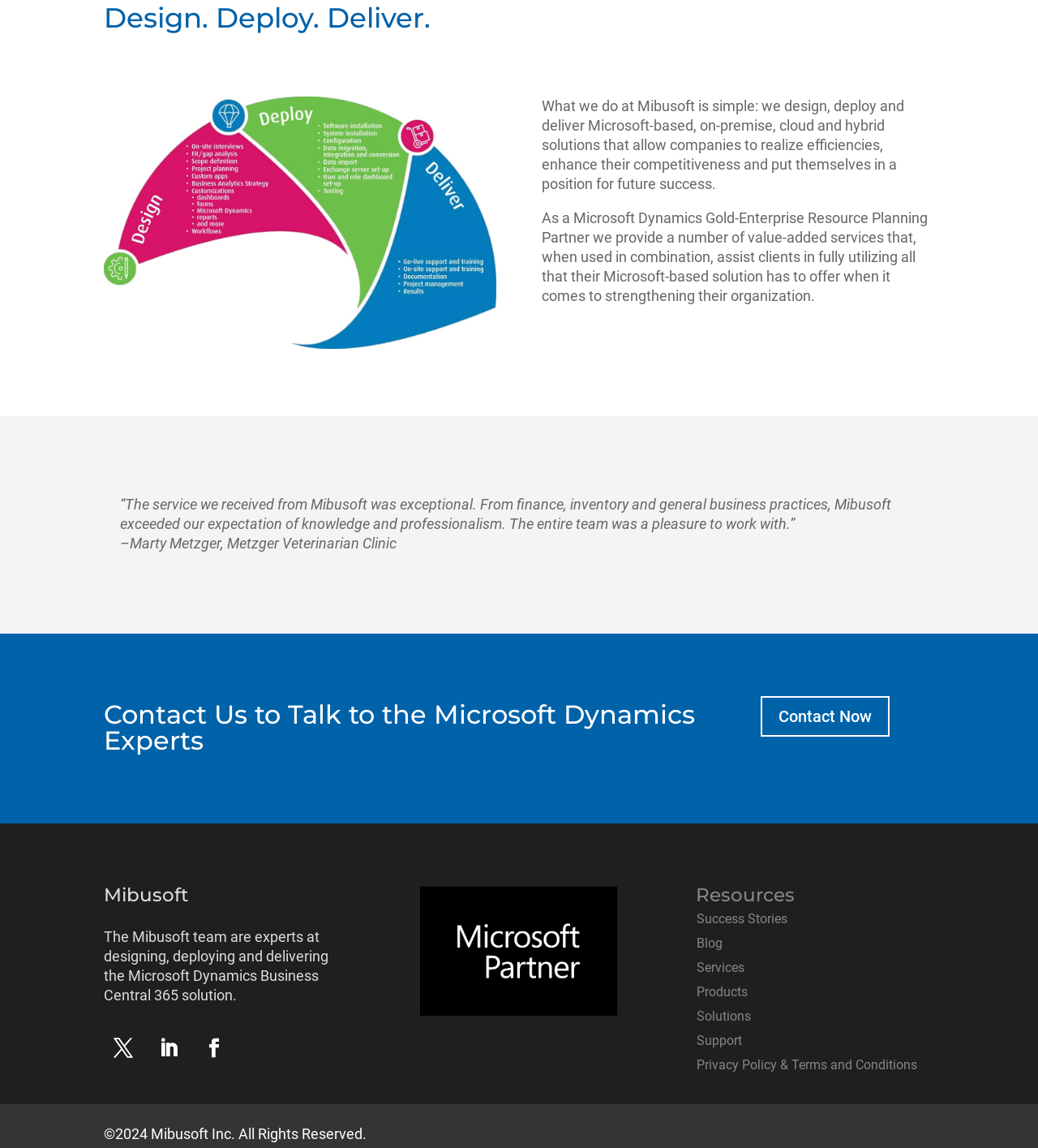Please locate the bounding box coordinates of the element that should be clicked to achieve the given instruction: "View the 'Microsoft Partner' image".

[0.405, 0.772, 0.595, 0.885]